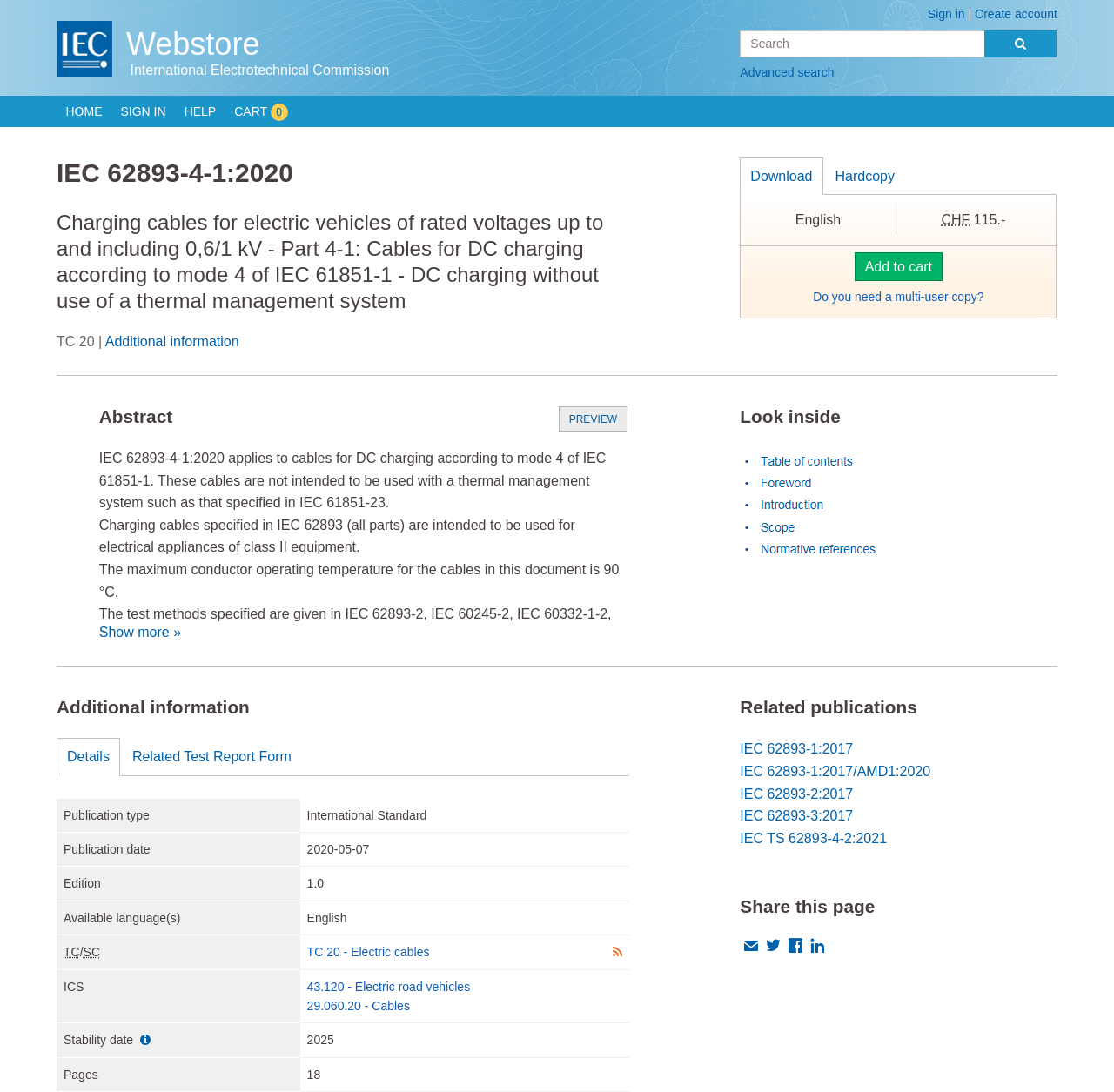Give a short answer to this question using one word or a phrase:
What is the standard number of this IEC document?

IEC 62893-4-1:2020